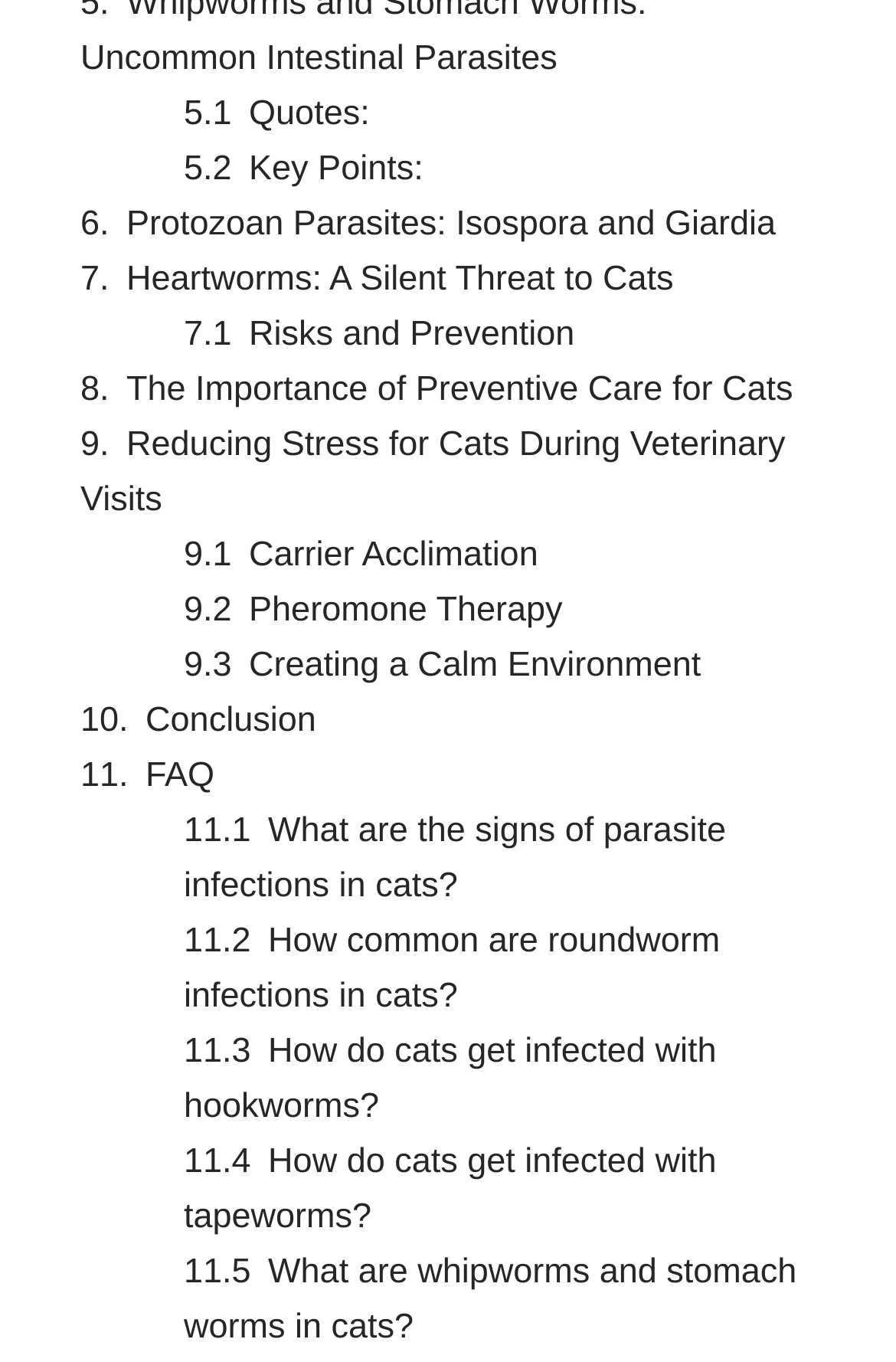Based on the image, provide a detailed response to the question:
What is the last link on the webpage?

The last link on the webpage has the text 'What are whipworms and stomach worms in cats?', which is located at the bottom of the webpage.